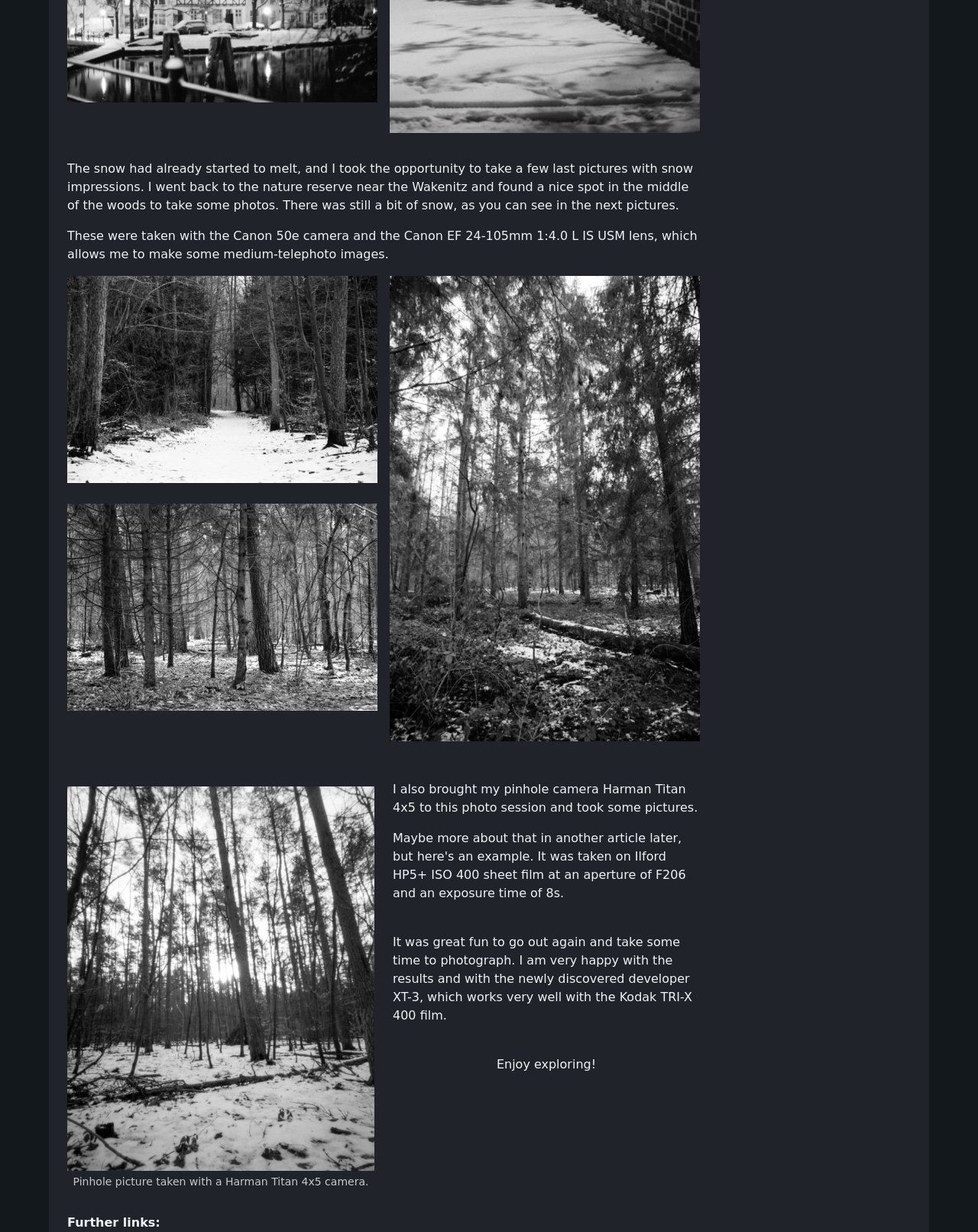Locate the bounding box coordinates of the element that should be clicked to fulfill the instruction: "read the caption of the forest view image".

[0.069, 0.577, 0.386, 0.589]